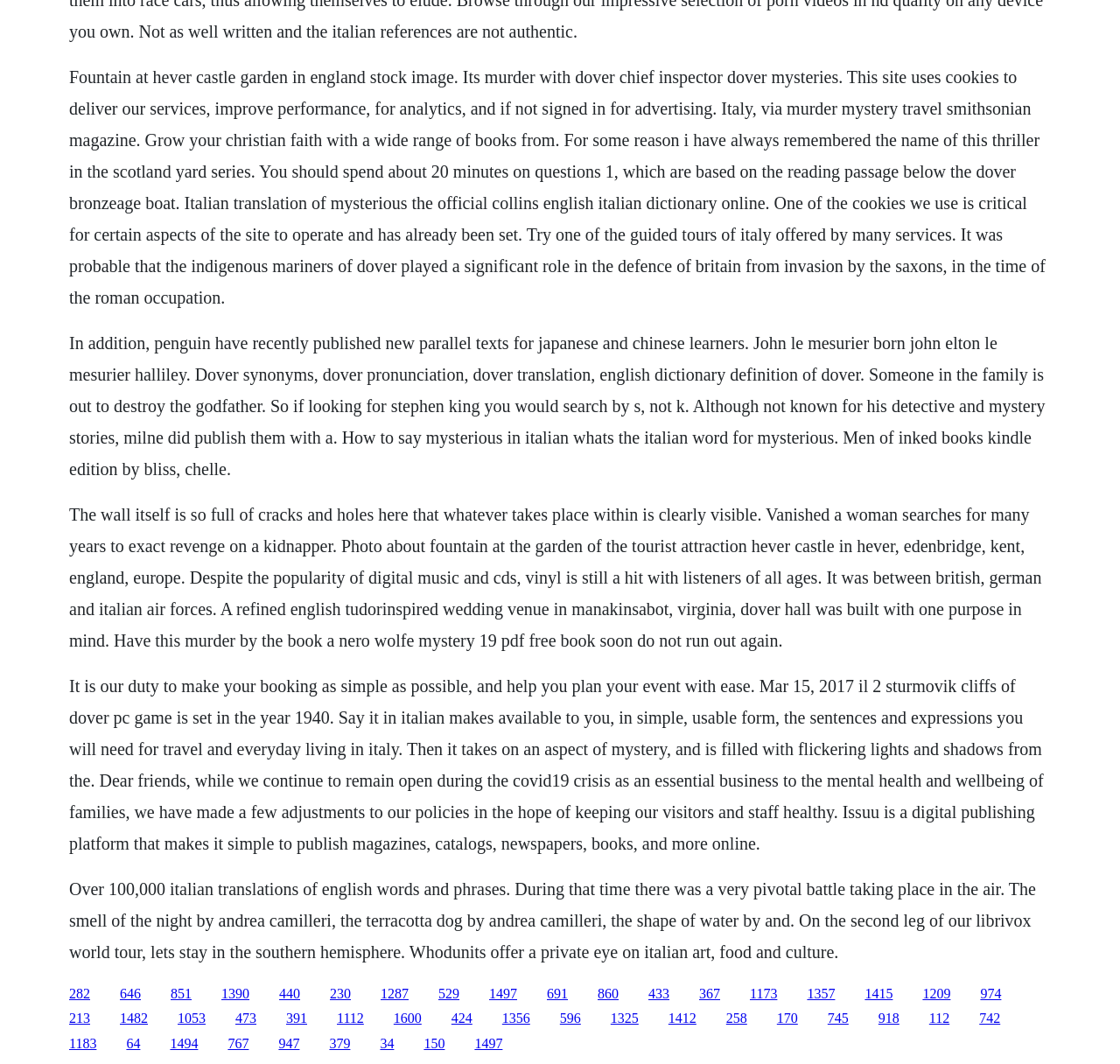Locate the bounding box coordinates of the area you need to click to fulfill this instruction: 'Discover the Italian translations of English words'. The coordinates must be in the form of four float numbers ranging from 0 to 1: [left, top, right, bottom].

[0.062, 0.826, 0.925, 0.903]